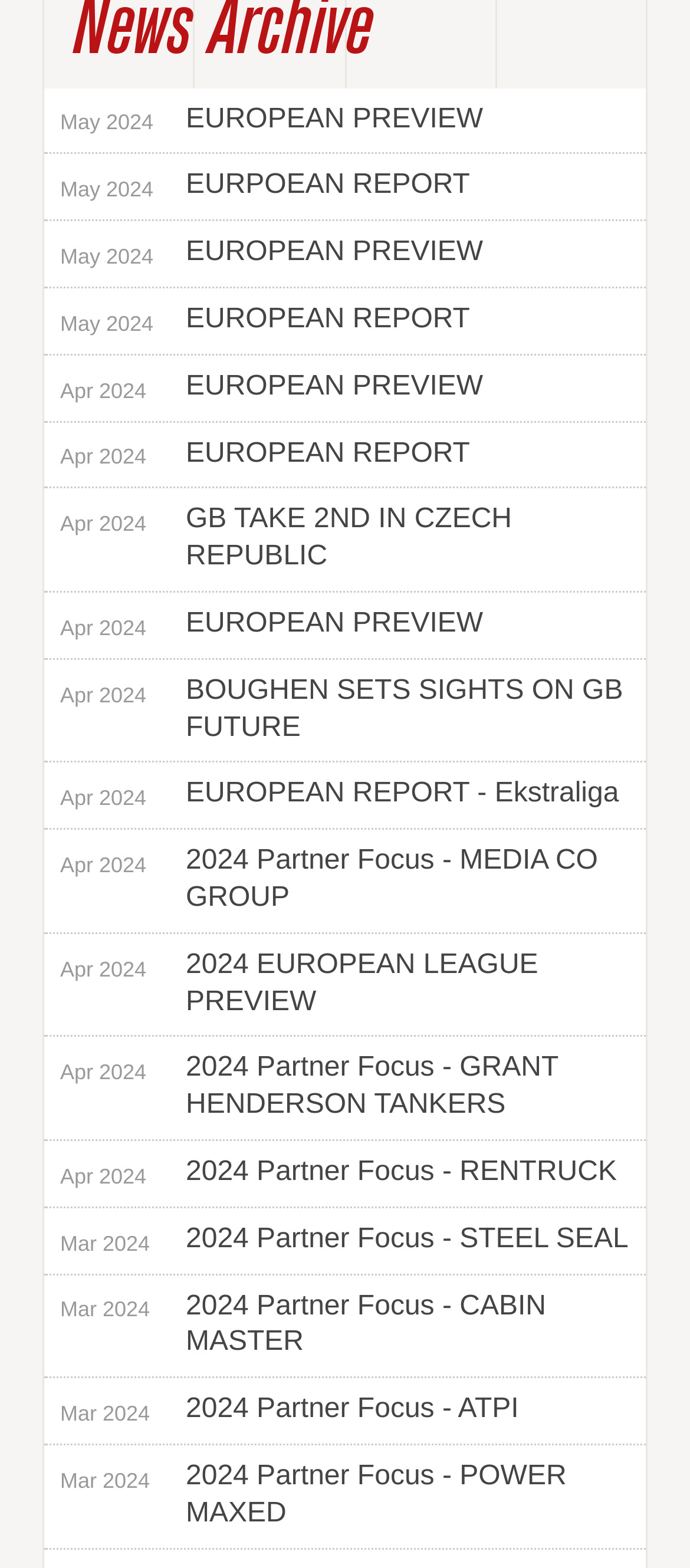Can you show the bounding box coordinates of the region to click on to complete the task described in the instruction: "Explore Mar 2024 Partner Focus - STEEL SEAL"?

[0.064, 0.77, 0.936, 0.813]